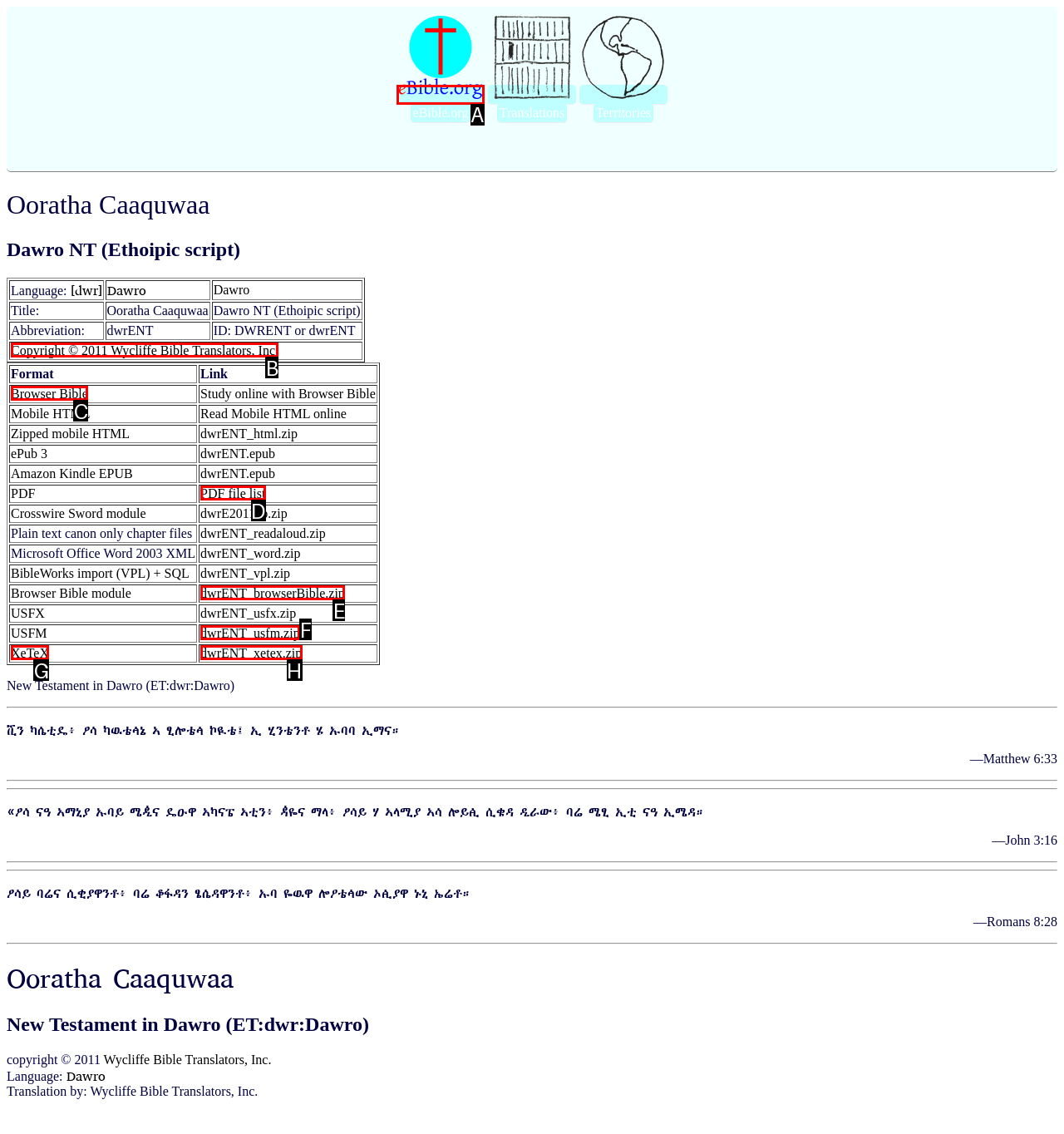Which HTML element should be clicked to fulfill the following task: Click on eBible.org?
Reply with the letter of the appropriate option from the choices given.

A